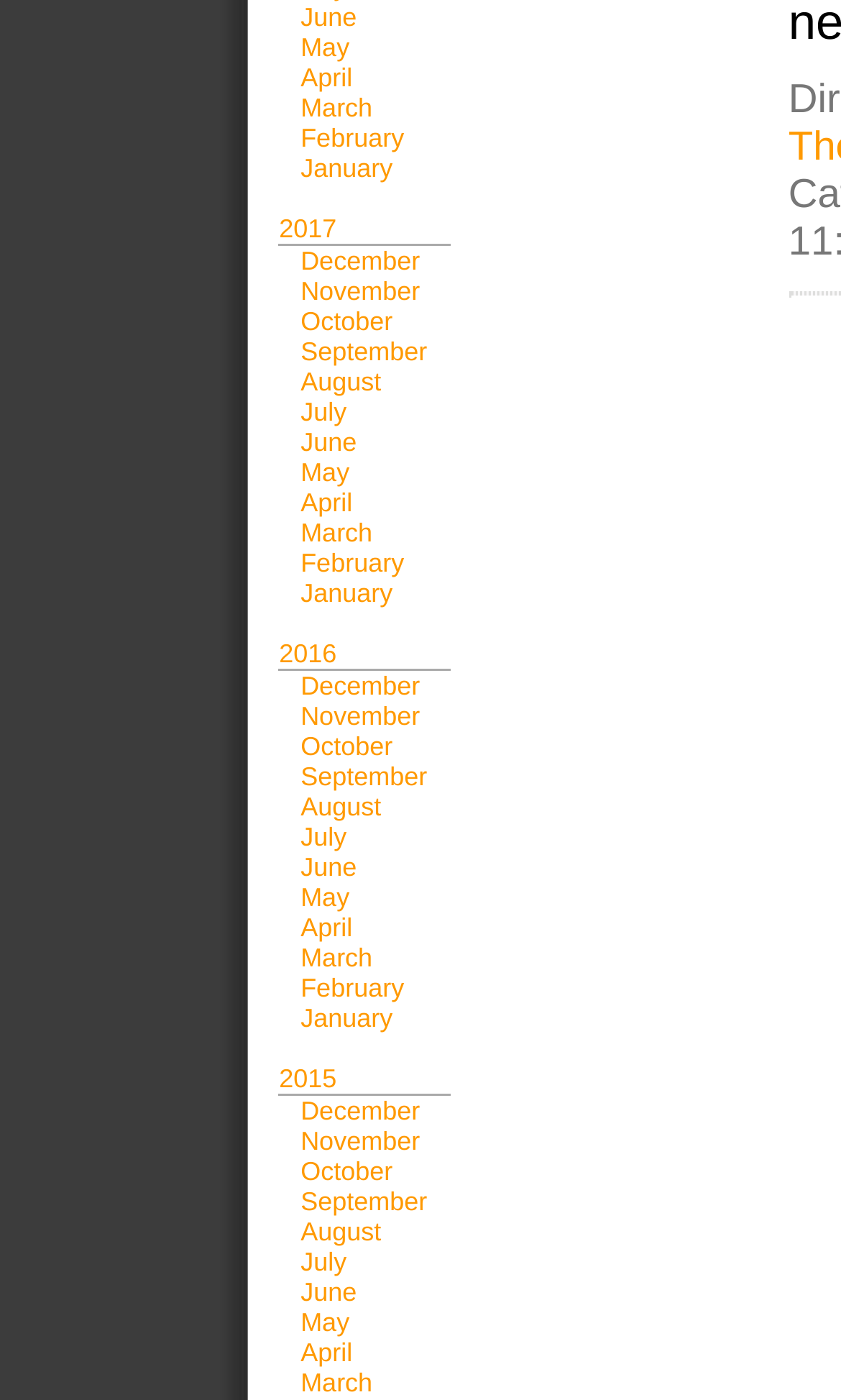Determine the bounding box coordinates of the area to click in order to meet this instruction: "Select the Categories tab".

None